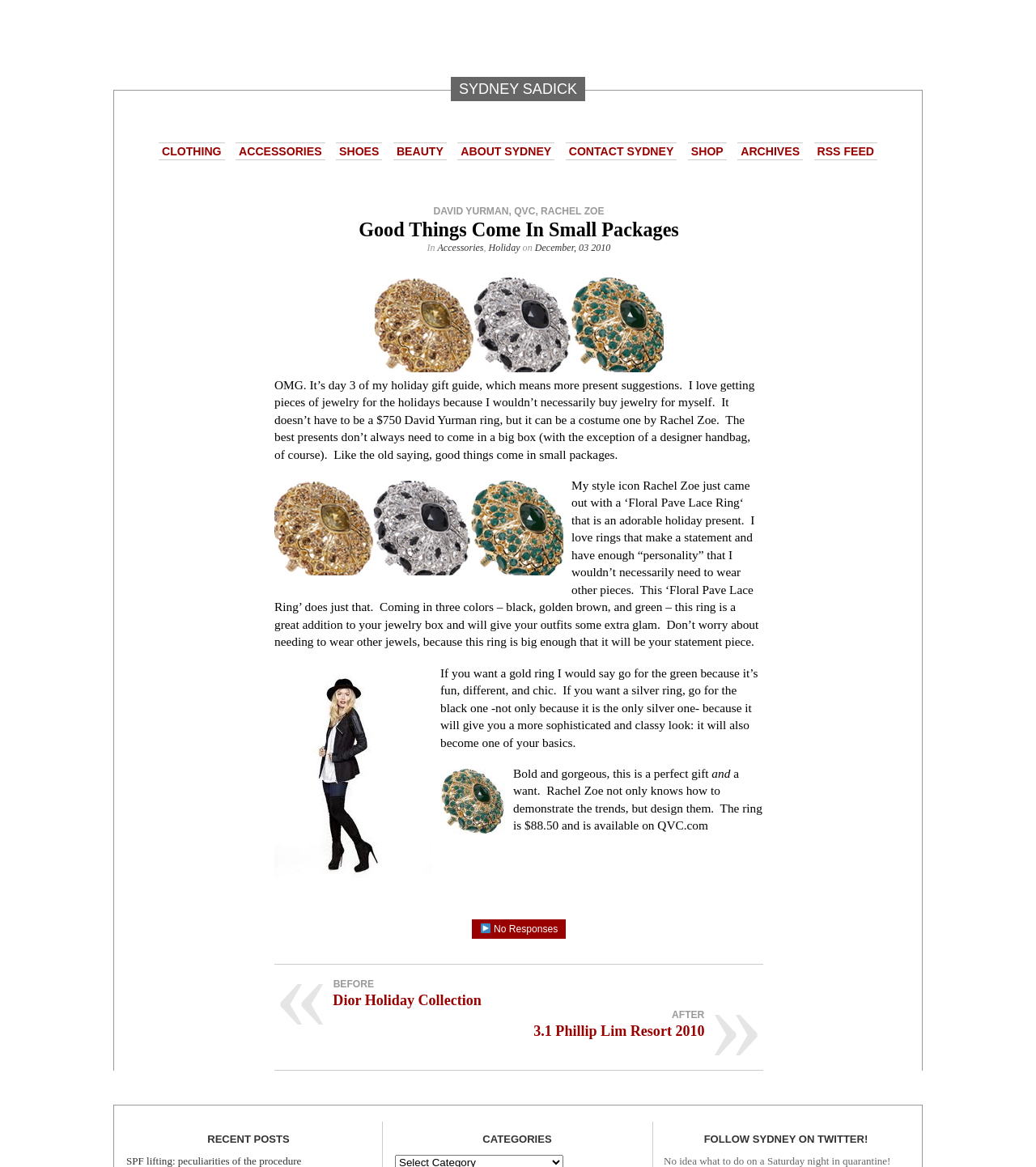Pinpoint the bounding box coordinates of the clickable element to carry out the following instruction: "Click on the 'CLOTHING' link."

[0.153, 0.122, 0.217, 0.137]